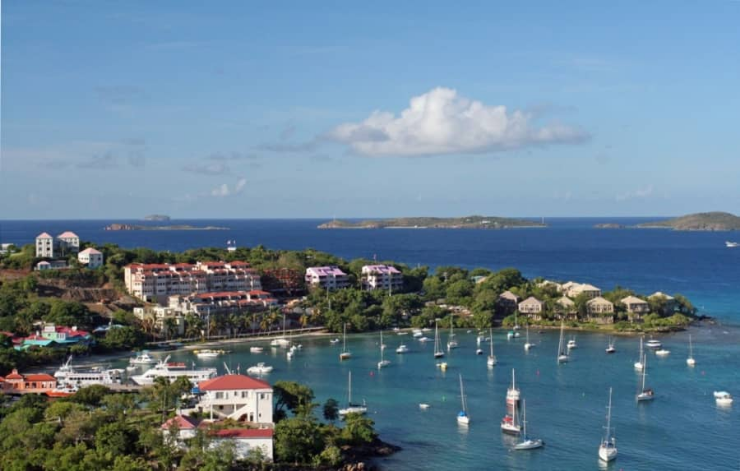Reply to the question below using a single word or brief phrase:
What is the atmosphere of the waterfront buildings?

Inviting